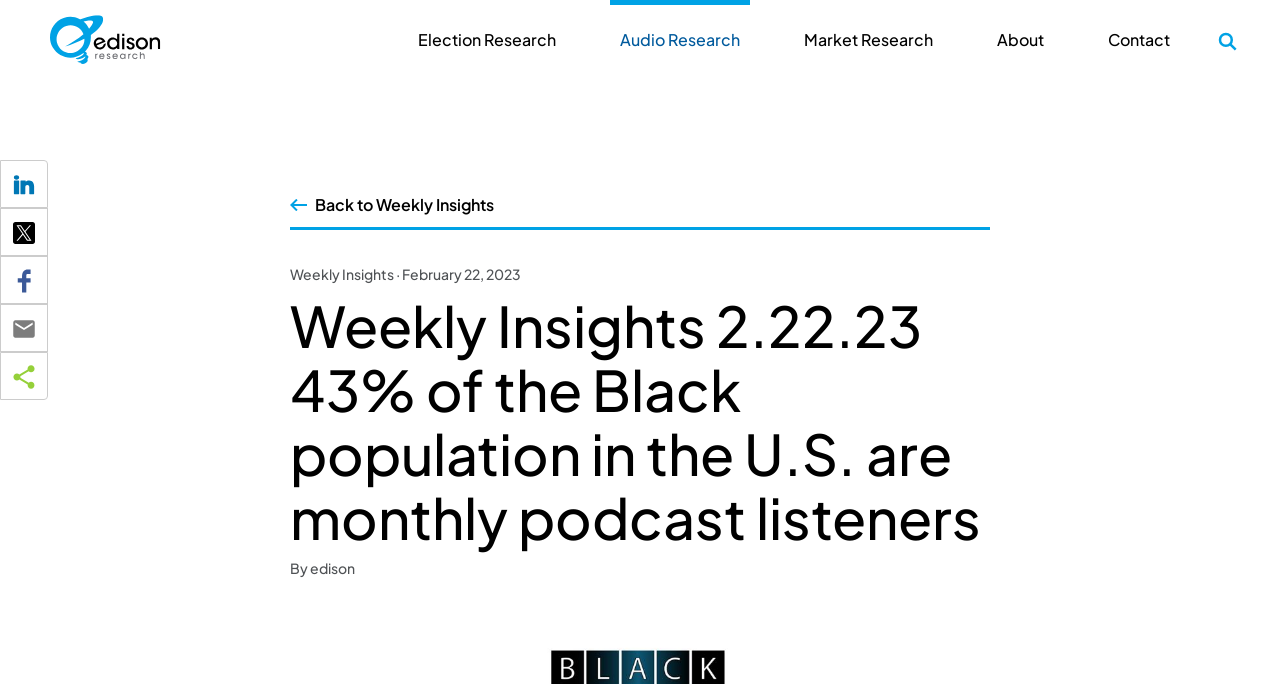Answer the question briefly using a single word or phrase: 
How many links are available in the top navigation bar?

5